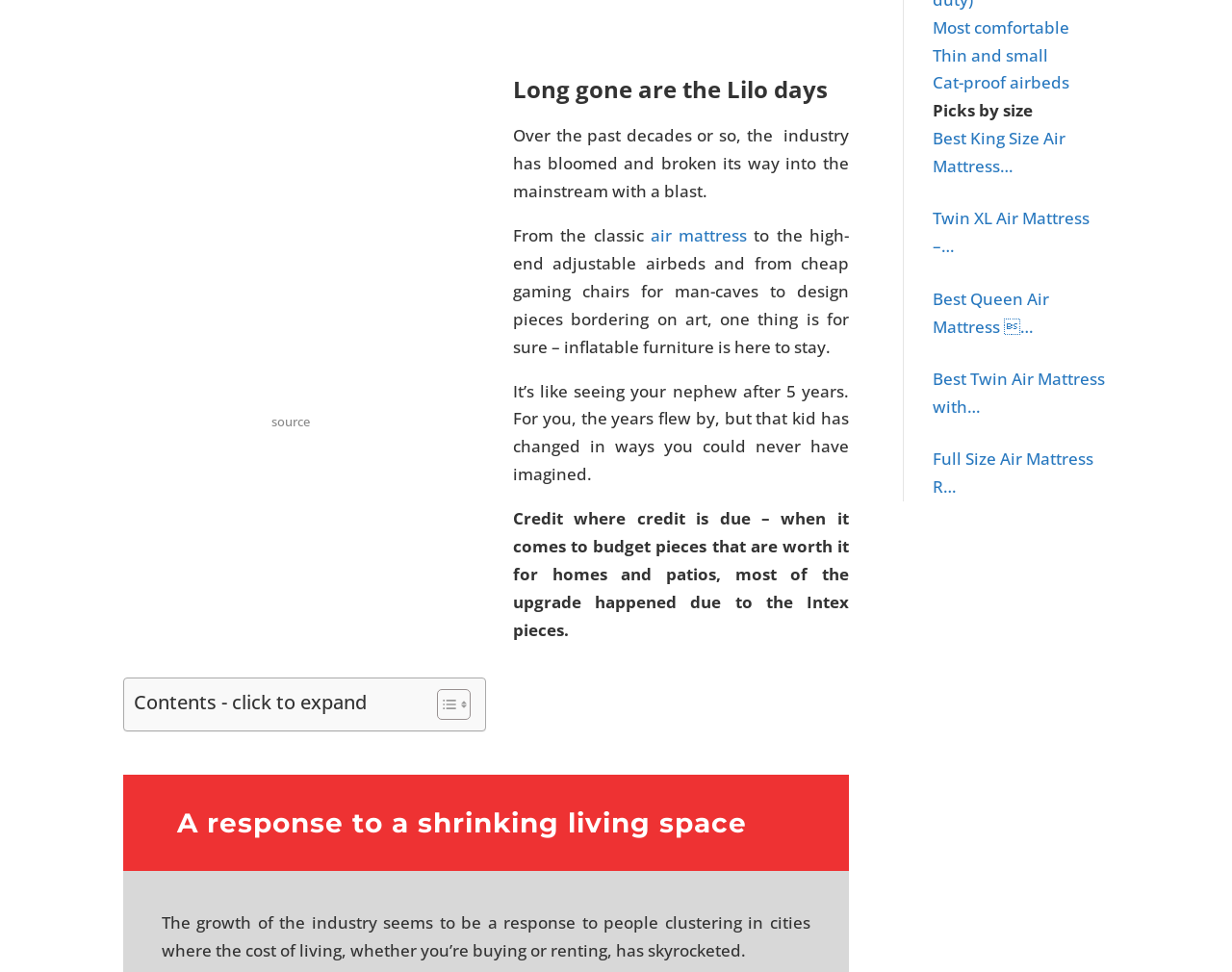Please find the bounding box coordinates of the element that must be clicked to perform the given instruction: "Click the 'source' link". The coordinates should be four float numbers from 0 to 1, i.e., [left, top, right, bottom].

[0.221, 0.425, 0.252, 0.443]